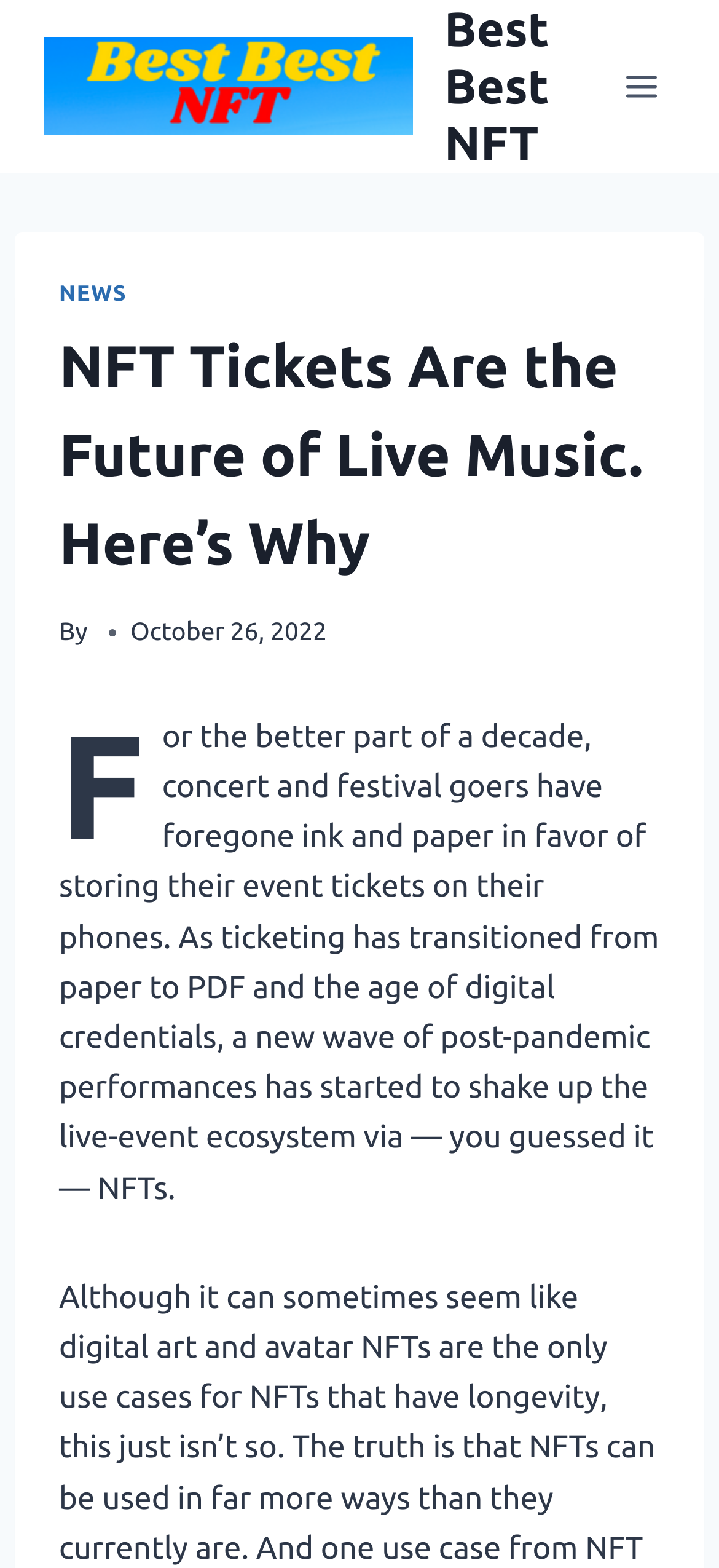Please give a succinct answer using a single word or phrase:
What is the text on the top-left image?

Best Best NFT